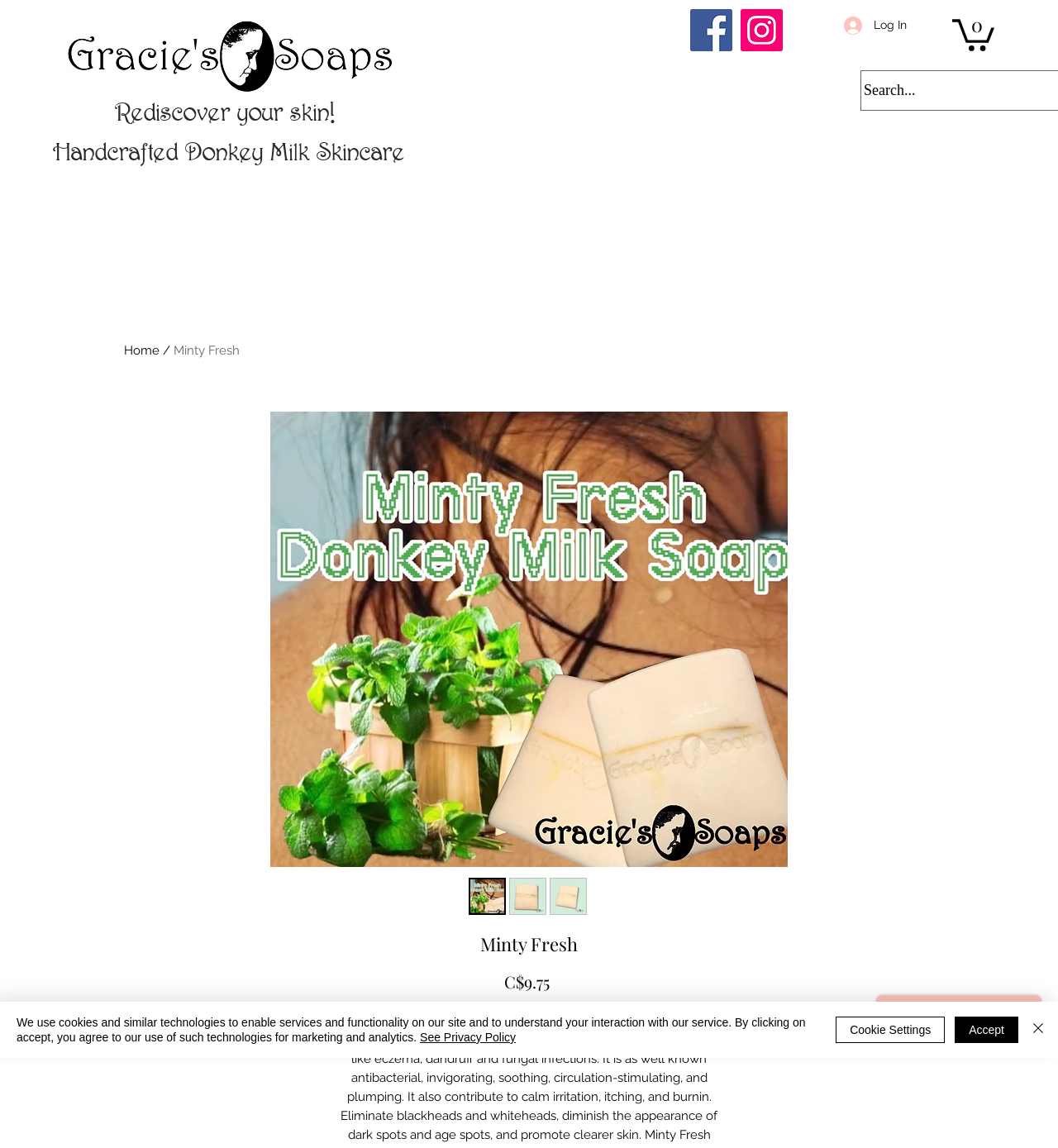Respond to the following question with a brief word or phrase:
What is the type of skincare product?

Donkey Milk Skincare